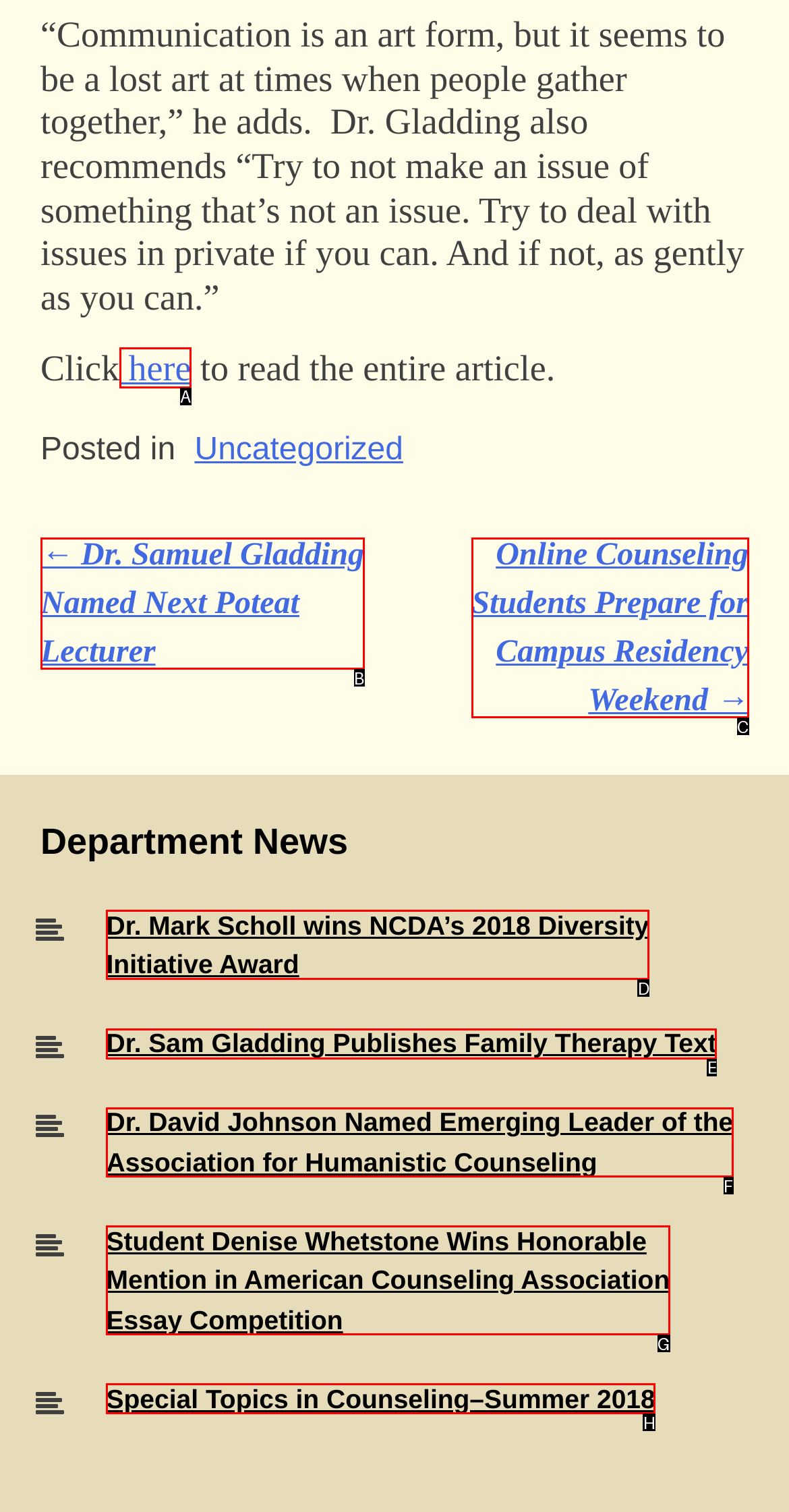Choose the letter of the UI element necessary for this task: Learn about Dr. Mark Scholl's award
Answer with the correct letter.

D